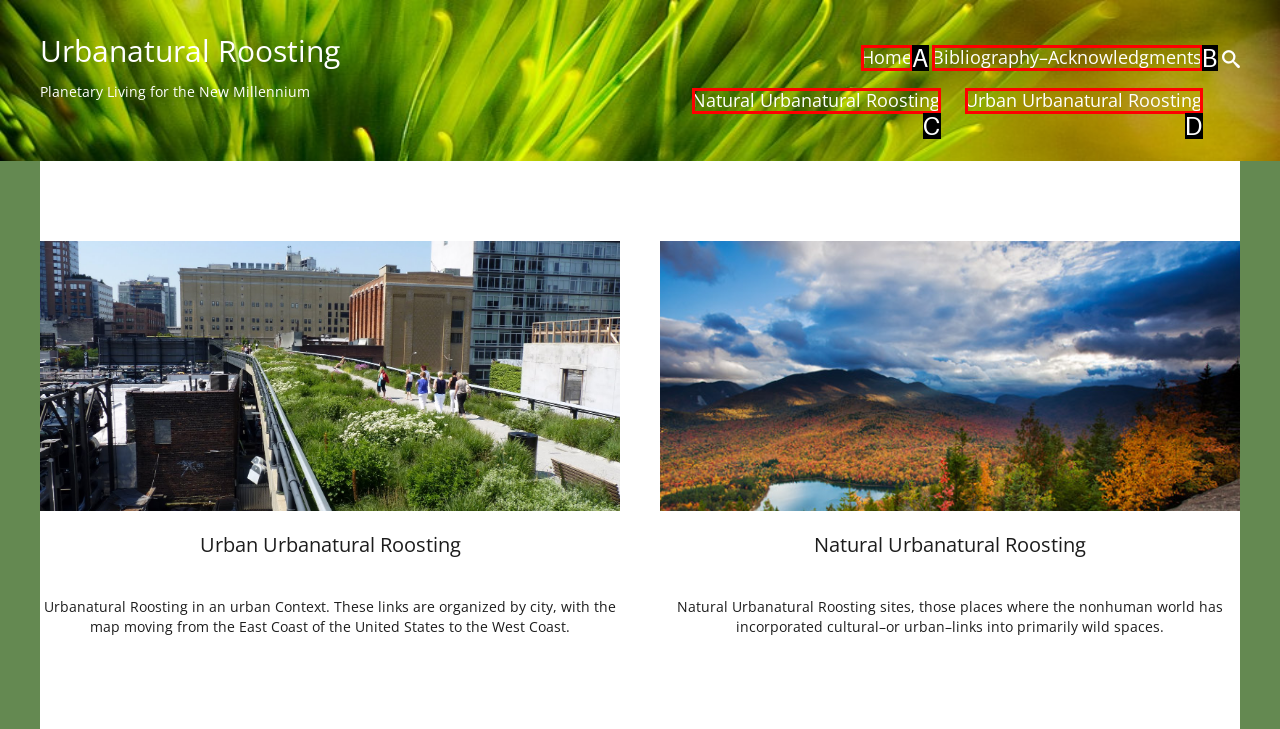Which UI element corresponds to this description: Home
Reply with the letter of the correct option.

A